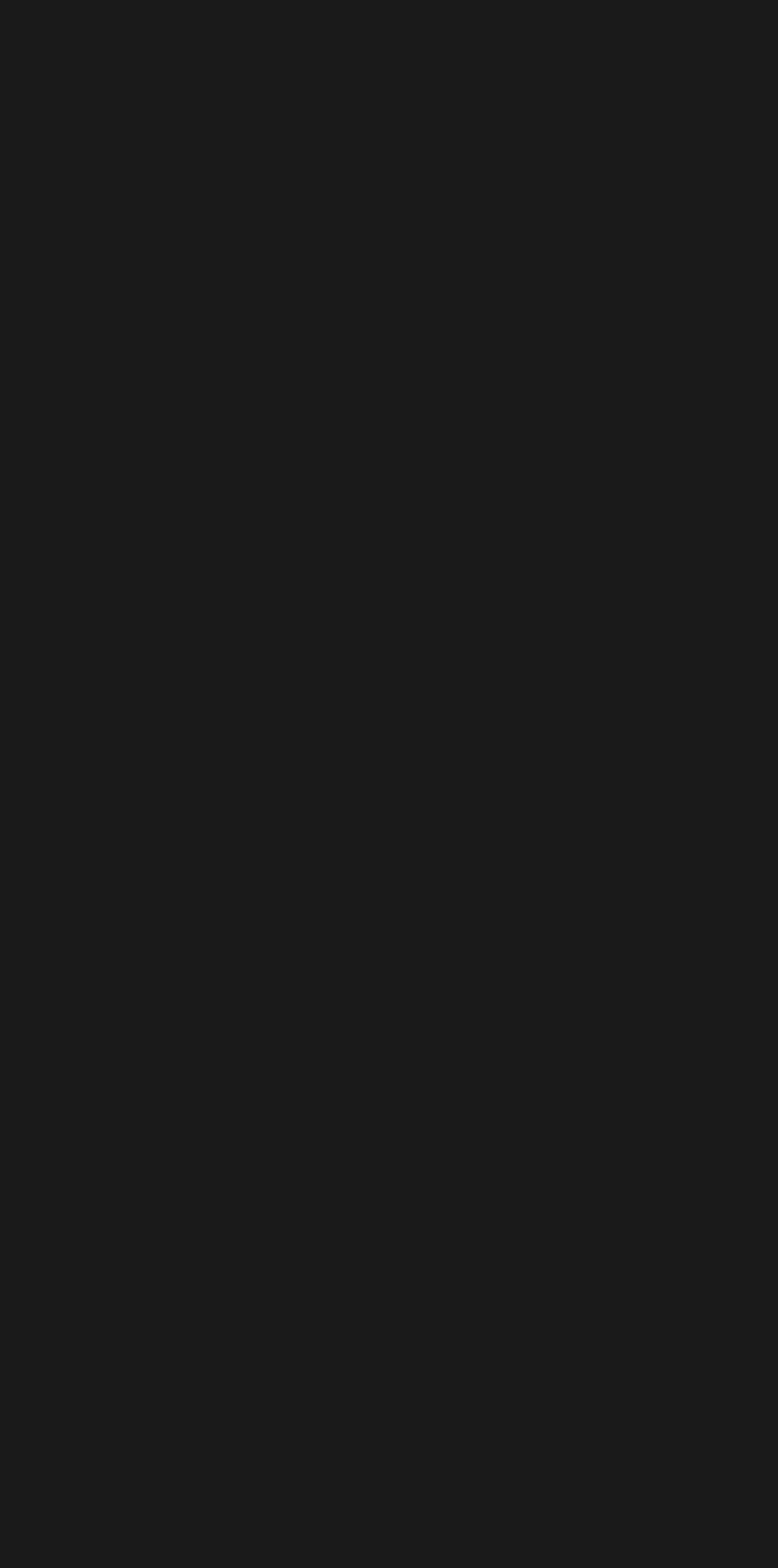Determine the coordinates of the bounding box that should be clicked to complete the instruction: "Follow us on Twitter". The coordinates should be represented by four float numbers between 0 and 1: [left, top, right, bottom].

[0.185, 0.831, 0.274, 0.875]